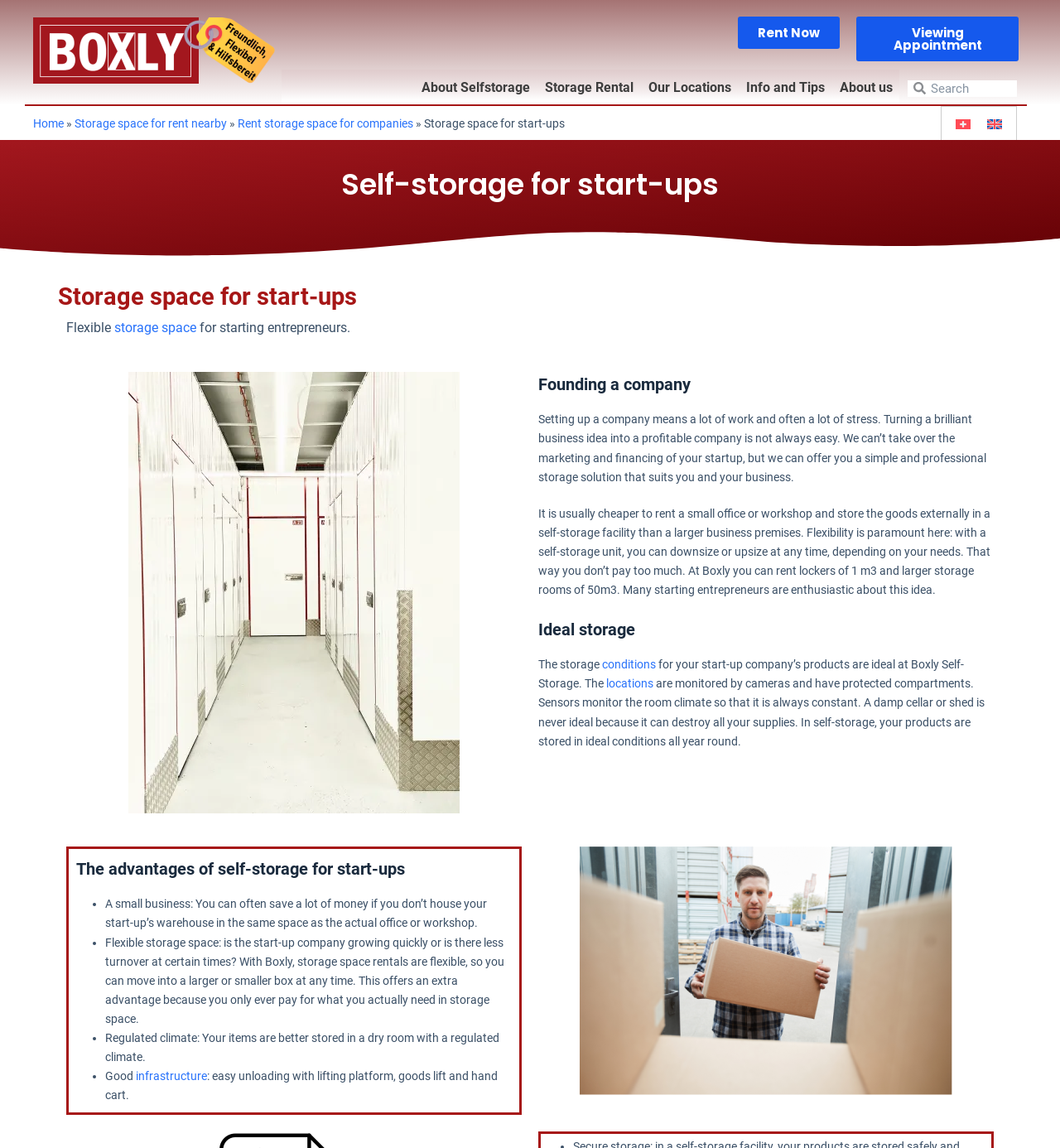Please study the image and answer the question comprehensively:
What is monitored by cameras in the self-storage facility?

The webpage mentions that 'The locations are monitored by cameras and have protected compartments', which implies that the cameras are used to monitor the locations or storage areas within the self-storage facility.